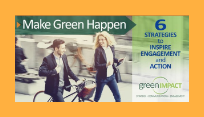What is the focus of the consultancy Green Impact?
Please elaborate on the answer to the question with detailed information.

The text accompanying the imagery highlights '6 STRATEGIES to INSPIRE ENGAGEMENT and ACTION', indicating the consultancy's focus on providing practical solutions for environmental initiatives and fostering sustainable practices.